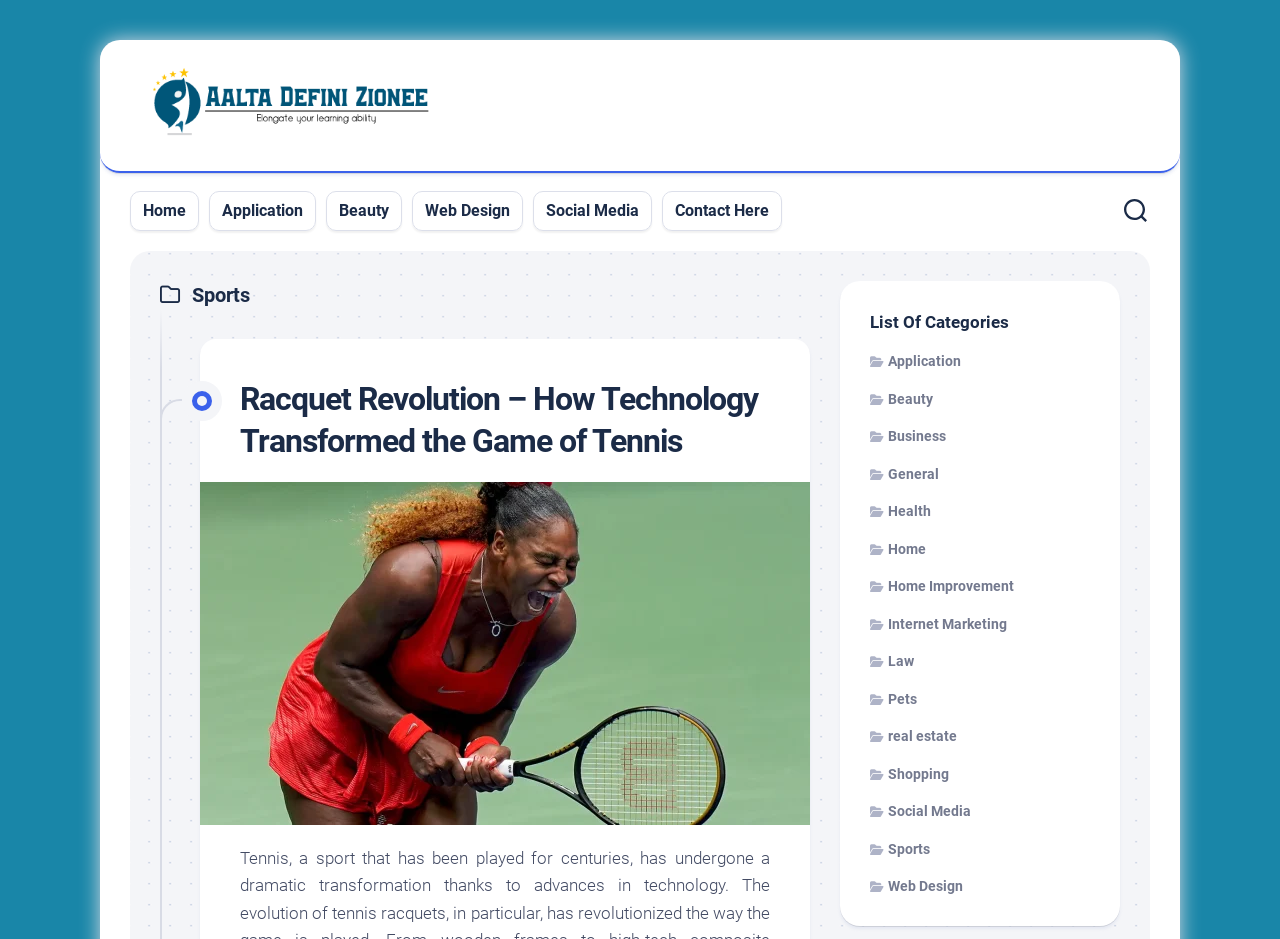Provide the bounding box coordinates of the section that needs to be clicked to accomplish the following instruction: "Browse the Sports category."

[0.68, 0.896, 0.727, 0.913]